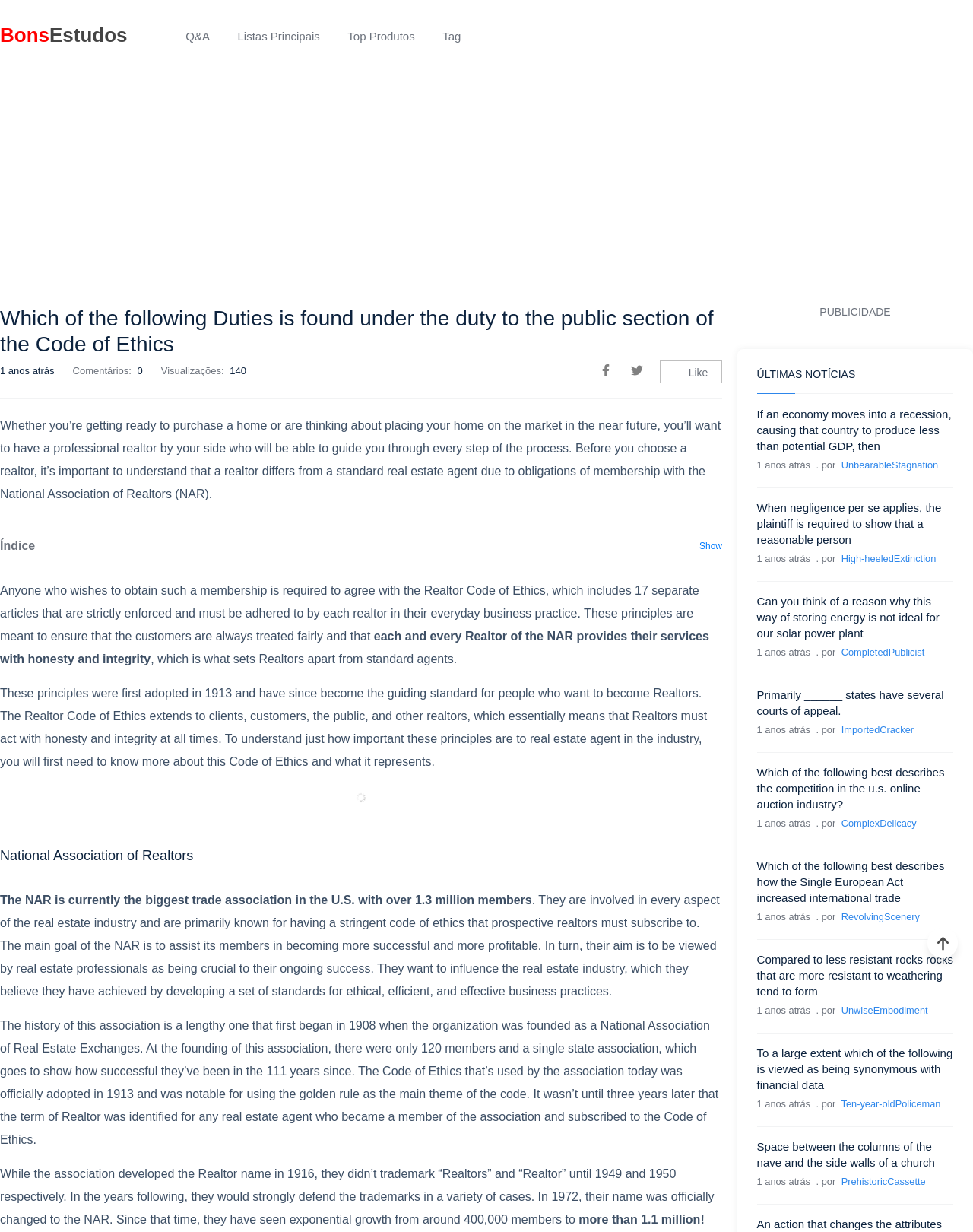Please determine the bounding box coordinates of the element to click in order to execute the following instruction: "Click on 'Resources'". The coordinates should be four float numbers between 0 and 1, specified as [left, top, right, bottom].

None